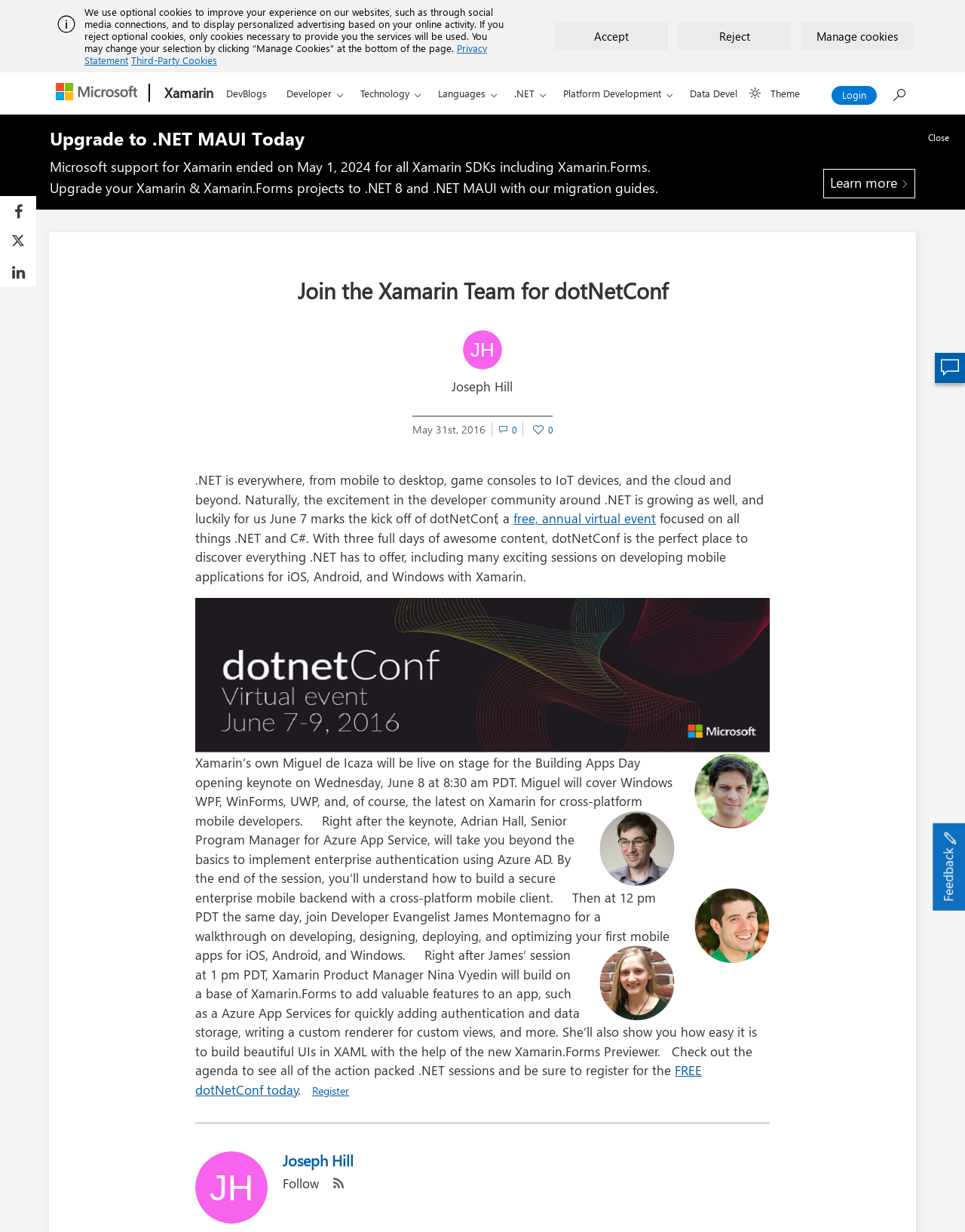Generate the main heading text from the webpage.

Join the Xamarin Team for dotNetConf